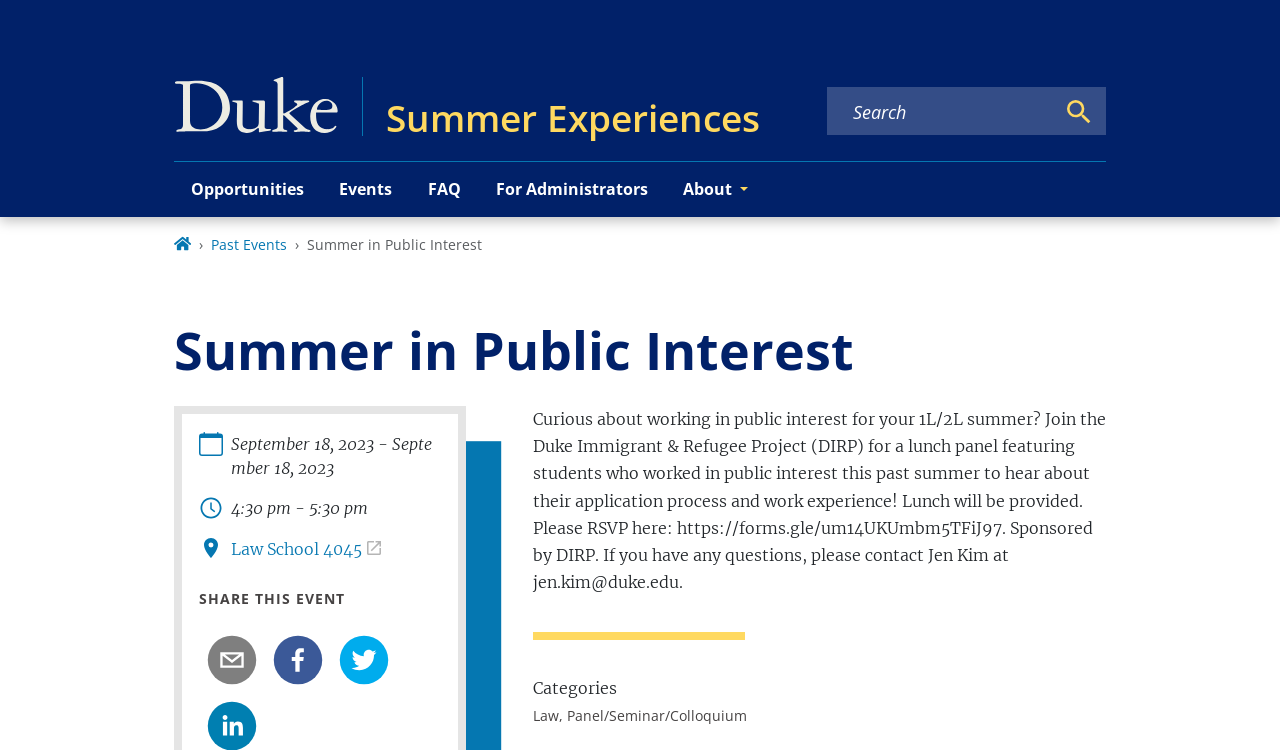Where is the event located?
Please interpret the details in the image and answer the question thoroughly.

The location of the event can be found in the link element with the text 'Law School 4045' which is located above the event details.